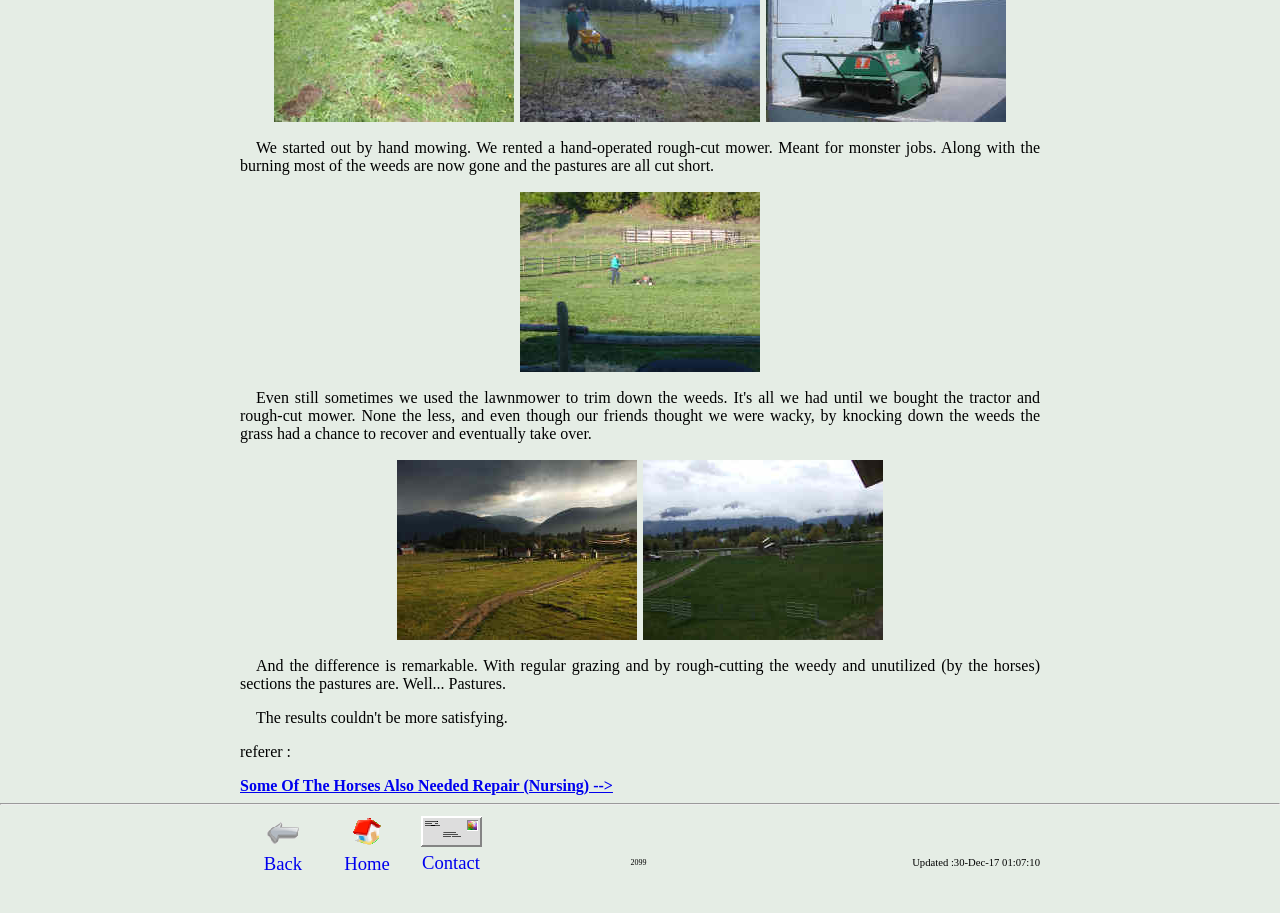Please respond to the question with a concise word or phrase:
What is the result of regular grazing and rough-cutting?

Healthy pastures